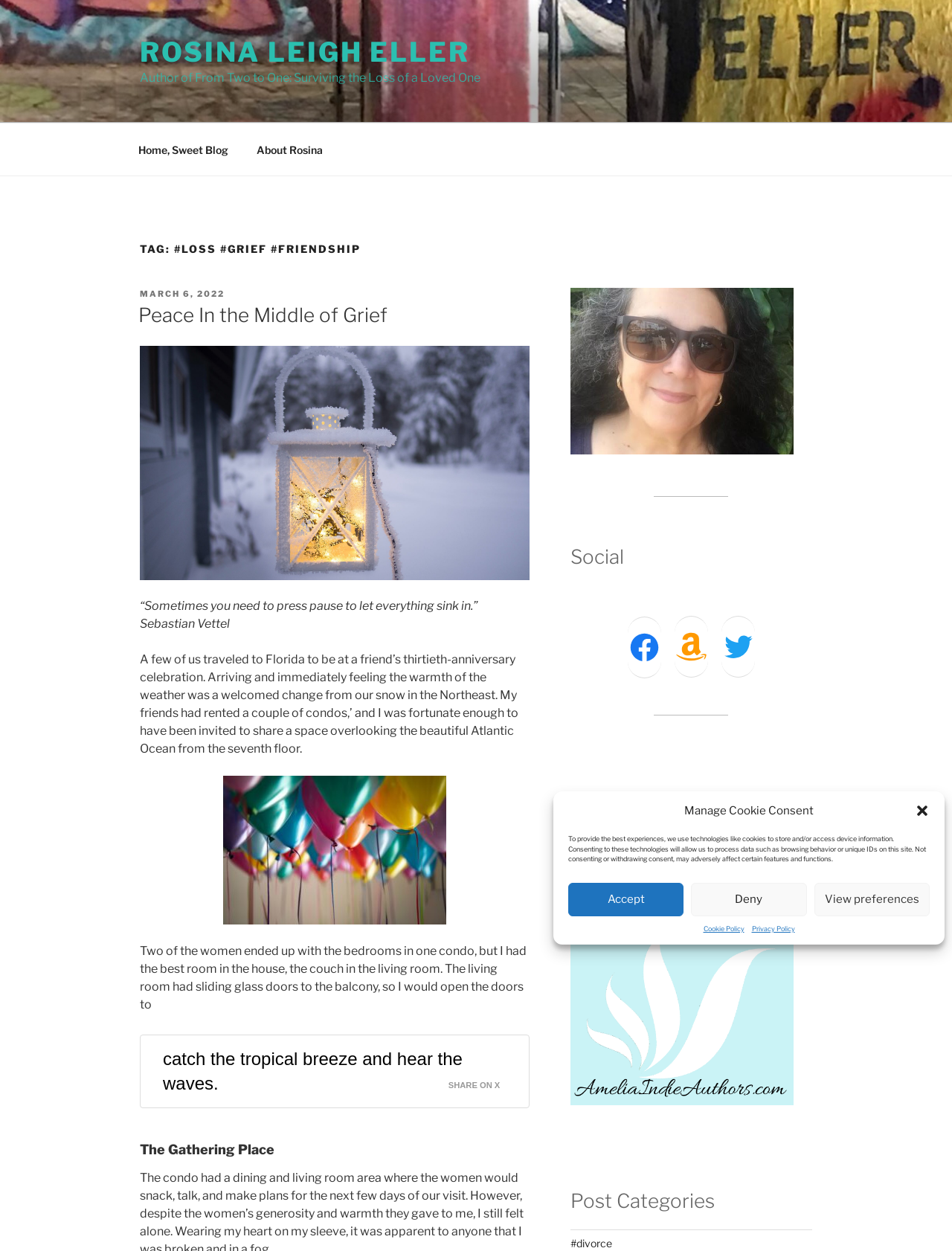What is the location mentioned in the blog post?
Please use the image to provide an in-depth answer to the question.

The location mentioned in the blog post is Florida, which is mentioned in the text content of the post. The author mentions traveling to Florida for a friend's thirtieth-anniversary celebration.